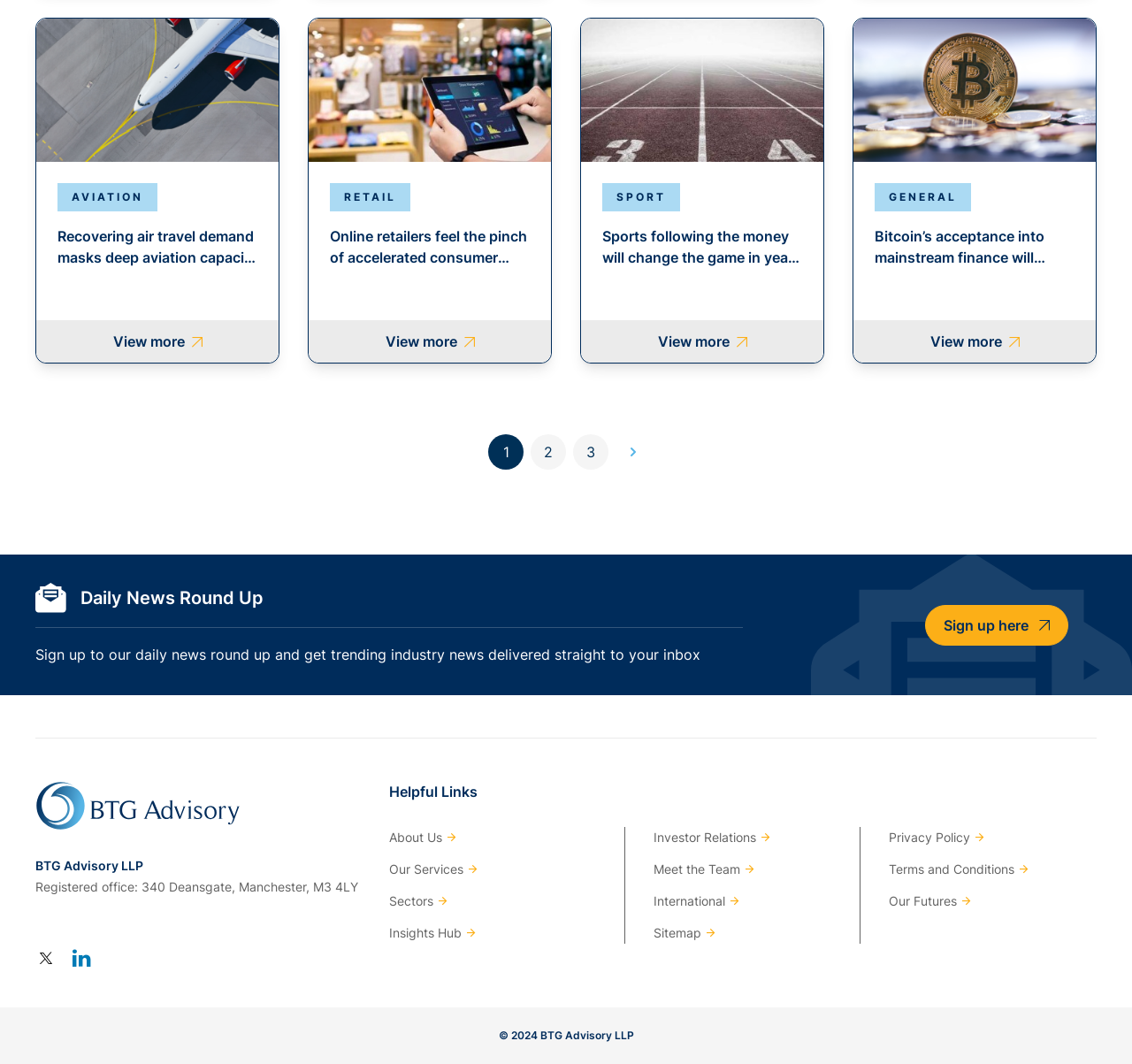Locate the bounding box coordinates of the element to click to perform the following action: 'View aviation news'. The coordinates should be given as four float values between 0 and 1, in the form of [left, top, right, bottom].

[0.032, 0.018, 0.246, 0.341]